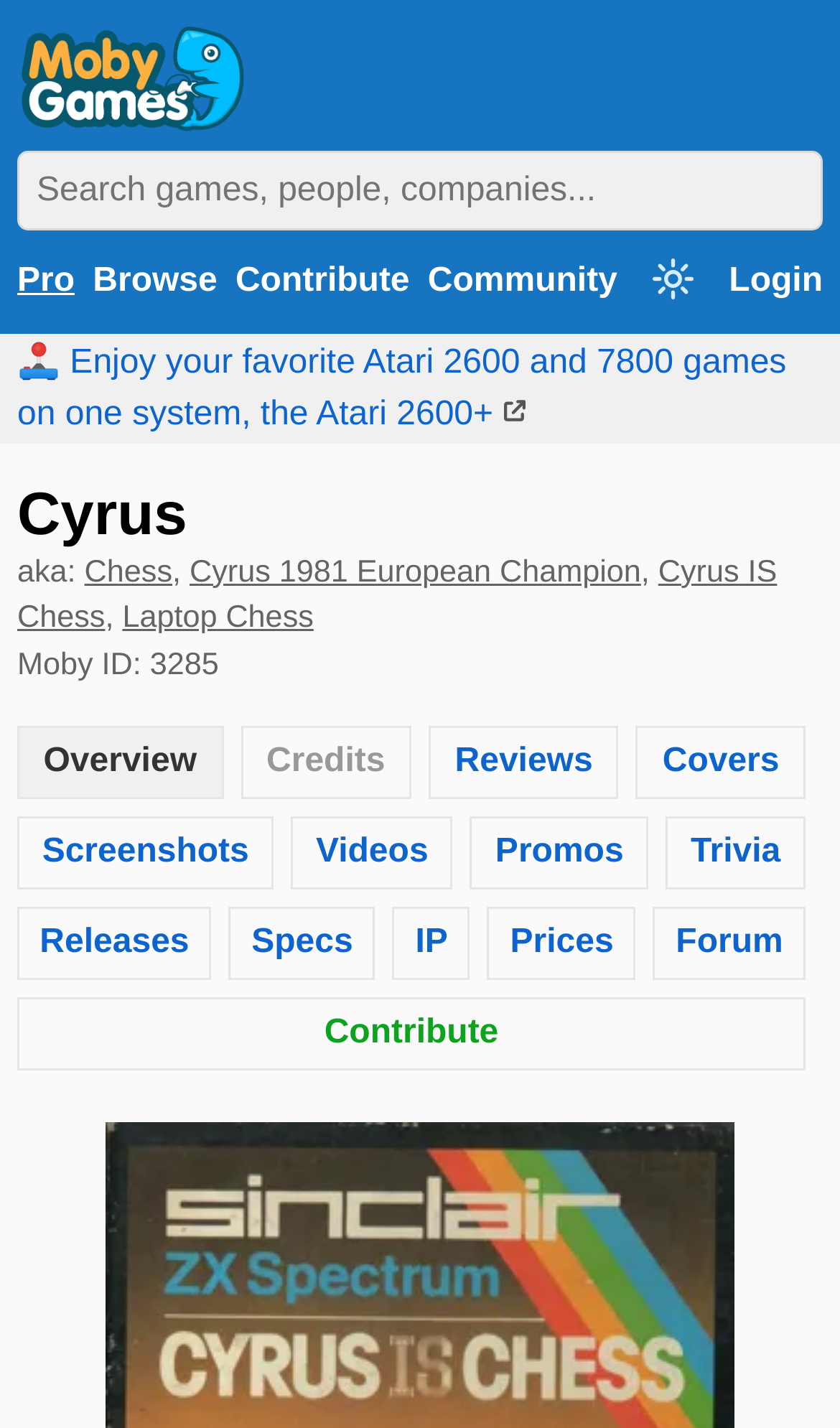Please identify the bounding box coordinates of the element's region that I should click in order to complete the following instruction: "View game screenshots". The bounding box coordinates consist of four float numbers between 0 and 1, i.e., [left, top, right, bottom].

[0.023, 0.573, 0.323, 0.622]